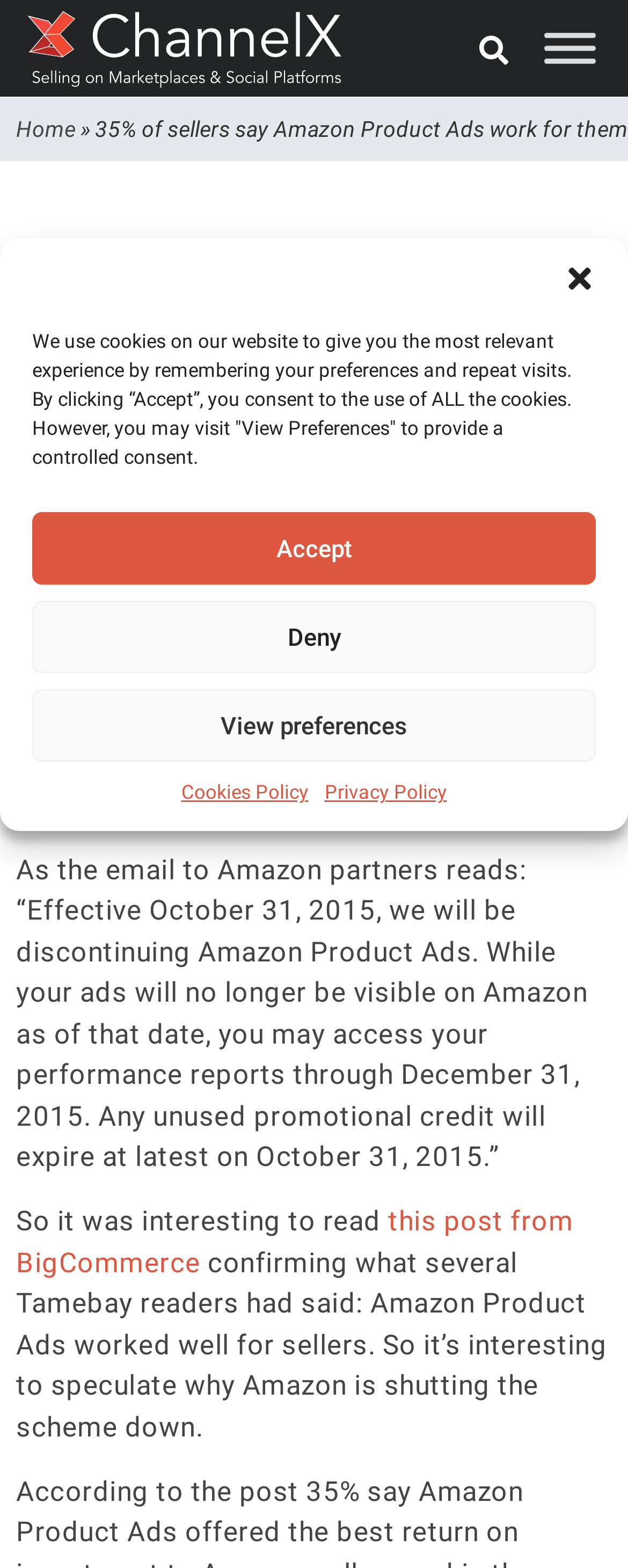Detail the webpage's structure and highlights in your description.

The webpage appears to be an article or blog post discussing Amazon's decision to shut down their Product Ads service. At the top of the page, there is a dialog box for managing cookie consent, which includes buttons to accept, deny, or view preferences, as well as links to the Cookies Policy and Privacy Policy.

Below the dialog box, there is a logo for ChannelX, which is an image and a link. To the right of the logo, there is a search bar with a search button. On the top-right corner, there is a button to toggle the menu.

The main content of the page is an article with a heading that reads "35% of sellers say Amazon Product Ads work for them". Below the heading, there is a subheading that indicates the article has no primary category set. The article is dated August 26, 2015, and is written by Dan Wilson.

The article begins by stating that Amazon will be shutting down their Product Ads service at the end of October, and mentions that this was previously reported on Tamebay. The text then goes on to discuss the implications of this decision, including the fact that unused promotional credit will expire on October 31, 2015.

The article also includes quotes from an email to Amazon partners, which explains the discontinuation of the service. Additionally, there is a mention of a post from BigCommerce that confirms the effectiveness of Amazon Product Ads for sellers, leading to speculation about why Amazon is shutting down the scheme.

Throughout the article, there are buttons to share the content on LinkedIn, Twitter, and Facebook.